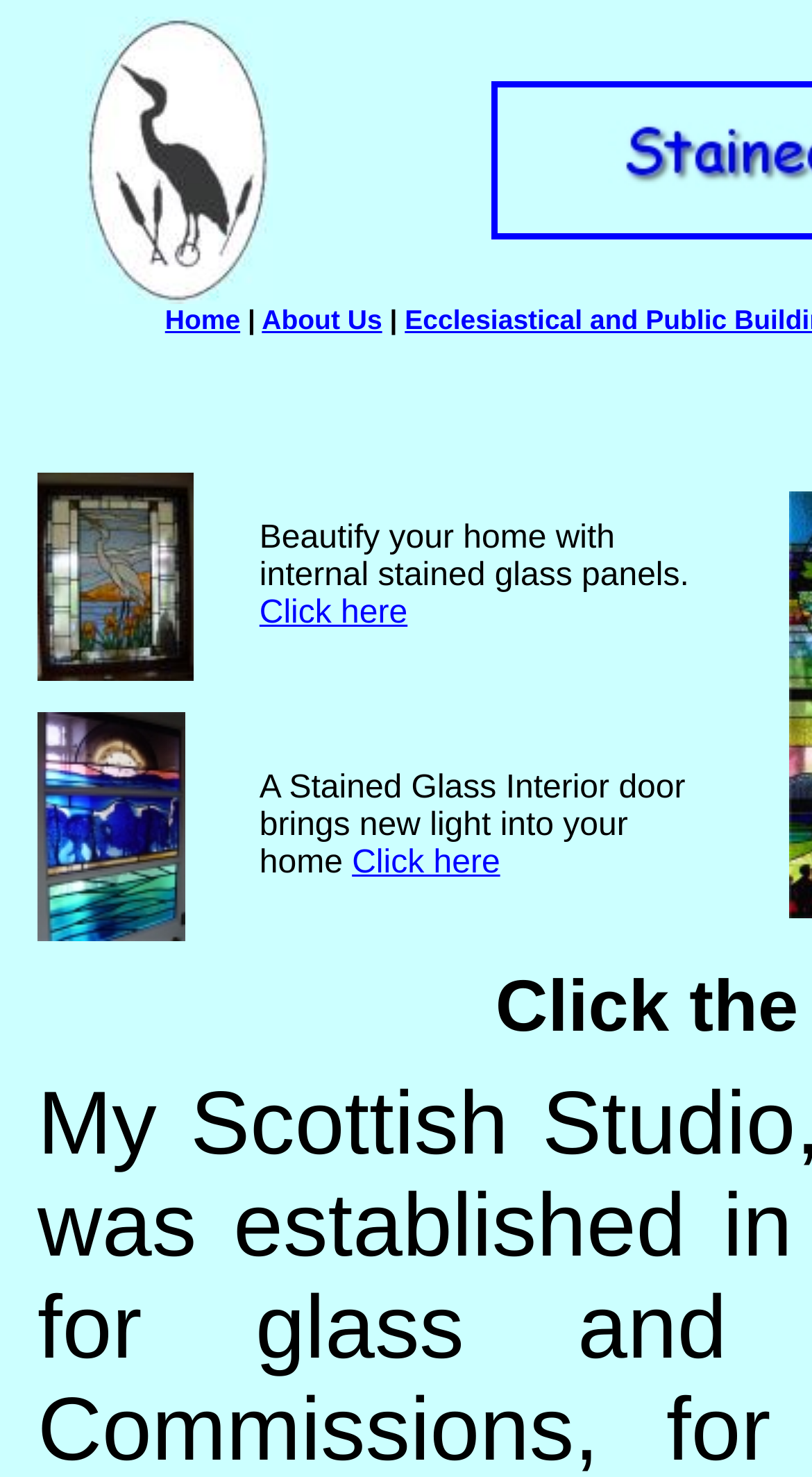How many links are there in the top navigation bar?
Answer the question using a single word or phrase, according to the image.

2